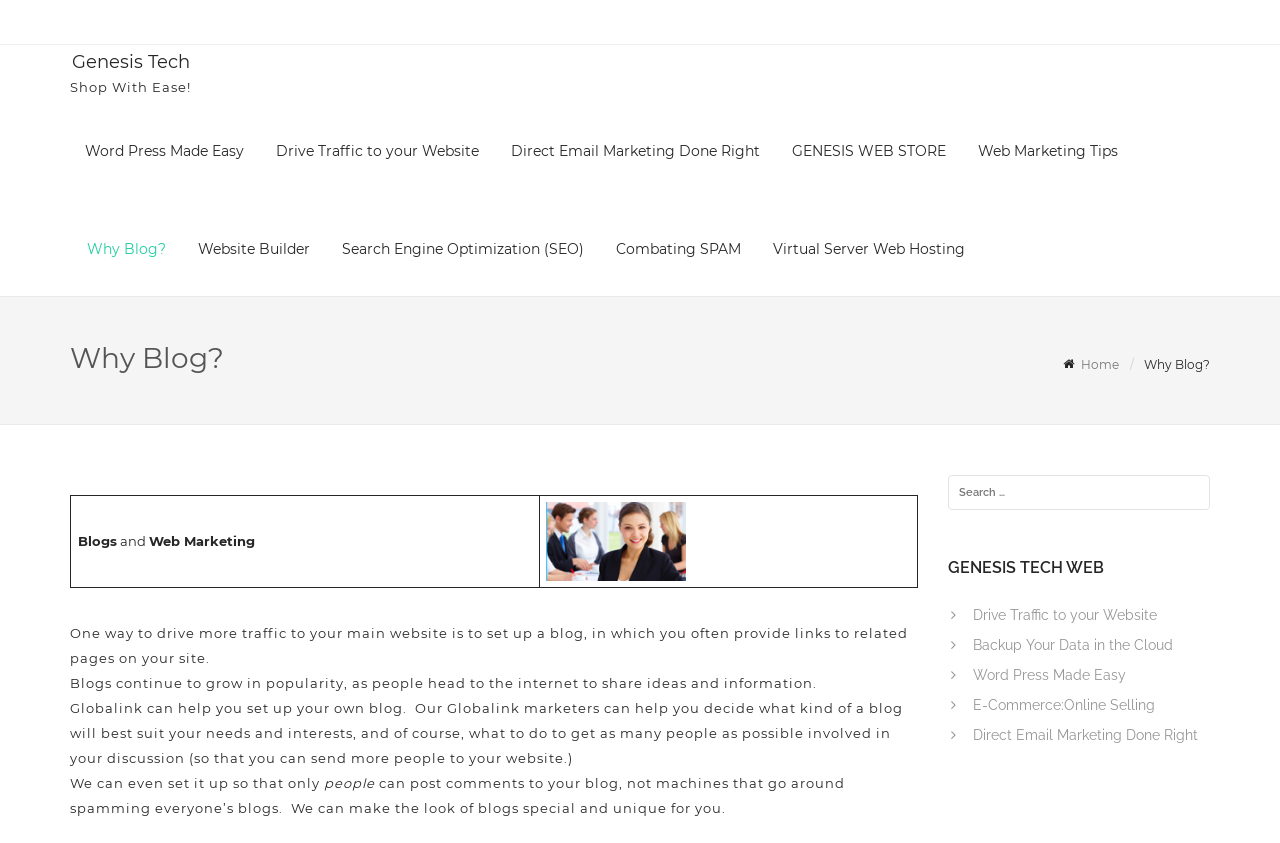What is the feature of the blog that can be customized?
Examine the image and provide an in-depth answer to the question.

According to the webpage content, the look of the blog can be made special and unique for the user.